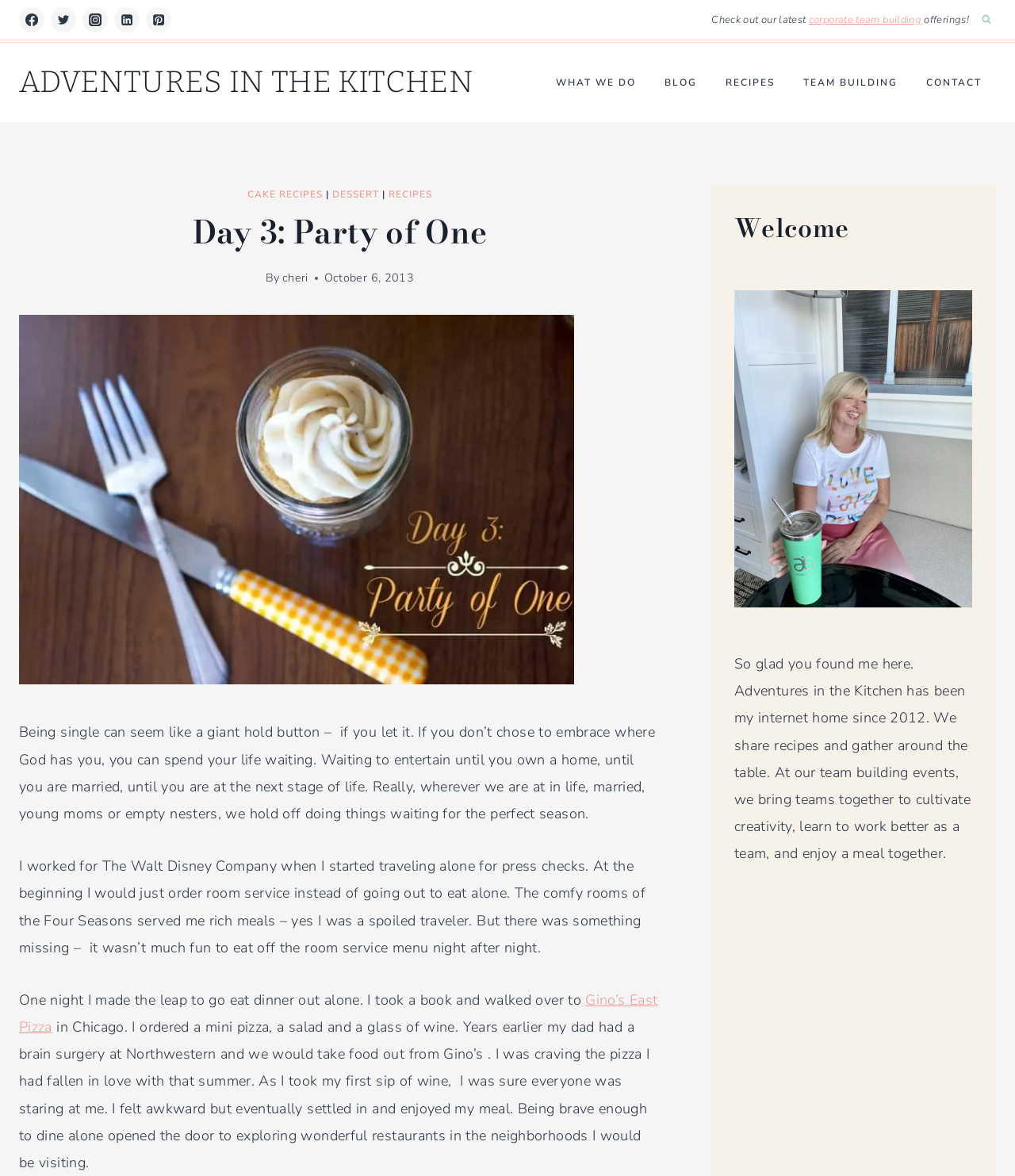Determine the bounding box coordinates of the region I should click to achieve the following instruction: "Read the blog post 'Day 3: Party of One'". Ensure the bounding box coordinates are four float numbers between 0 and 1, i.e., [left, top, right, bottom].

[0.019, 0.177, 0.651, 0.218]